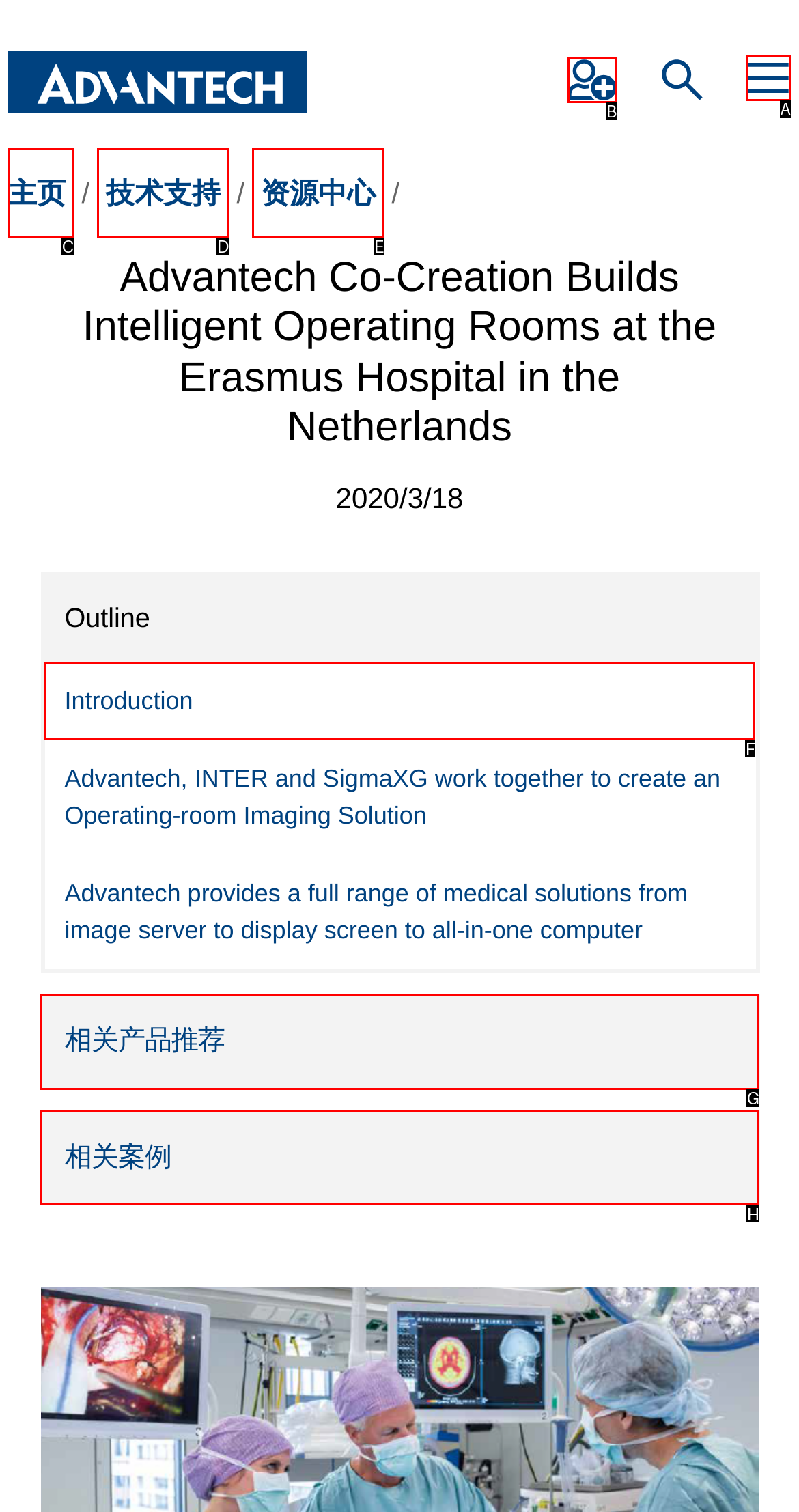Looking at the description: 资源中心, identify which option is the best match and respond directly with the letter of that option.

E